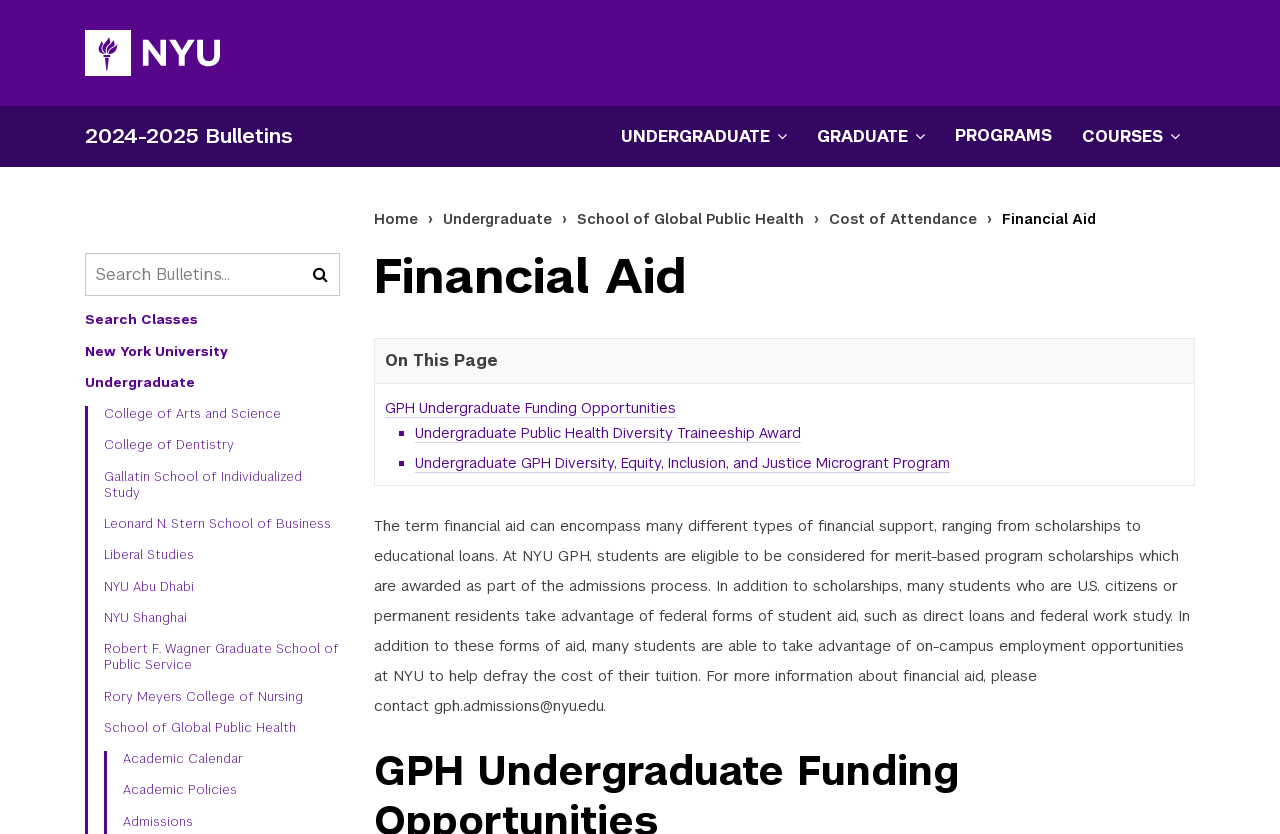Please give a succinct answer using a single word or phrase:
What types of financial support are mentioned on this page?

Scholarships, loans, work study